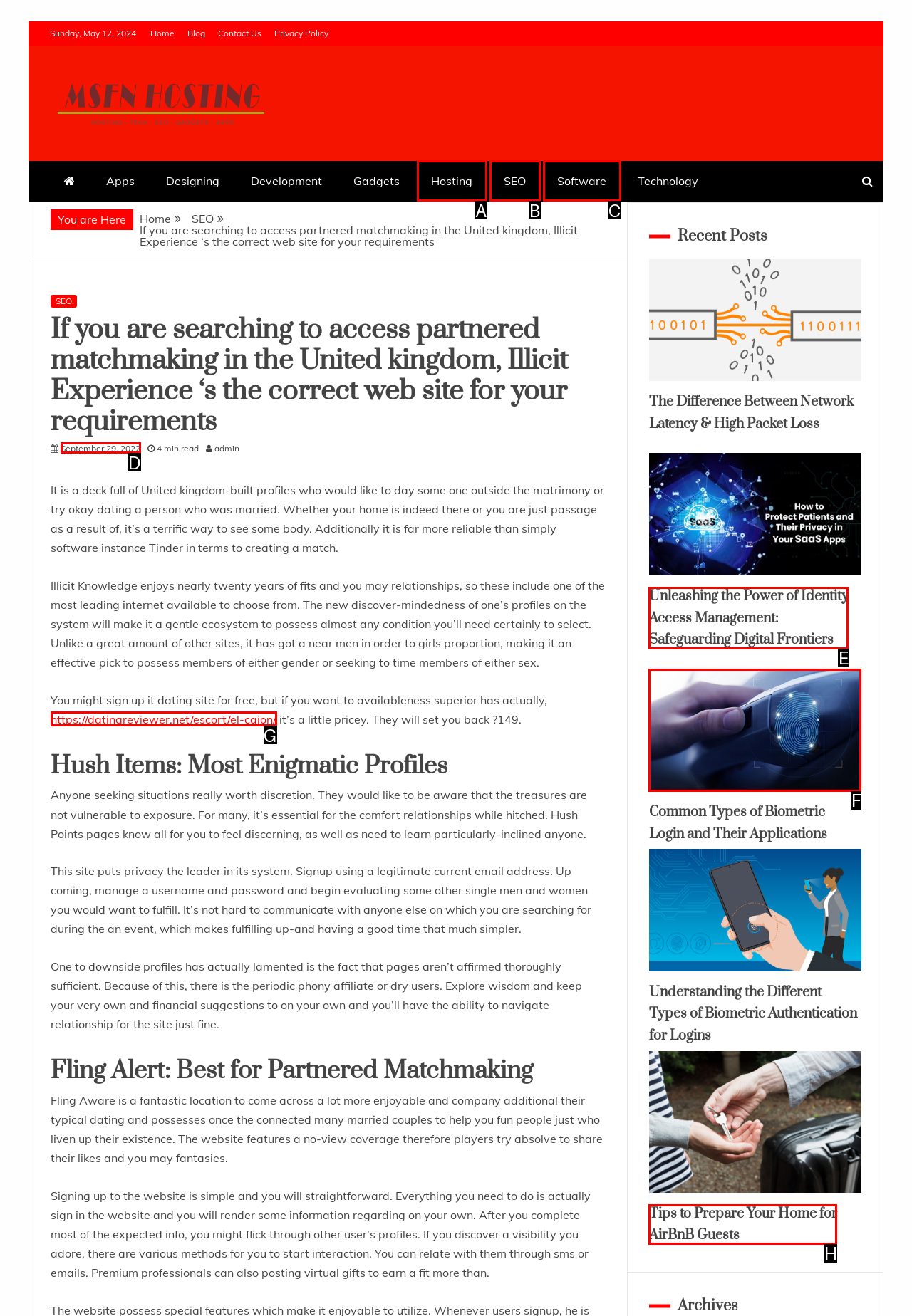Given the element description: September 29, 2022September 29, 2022
Pick the letter of the correct option from the list.

D